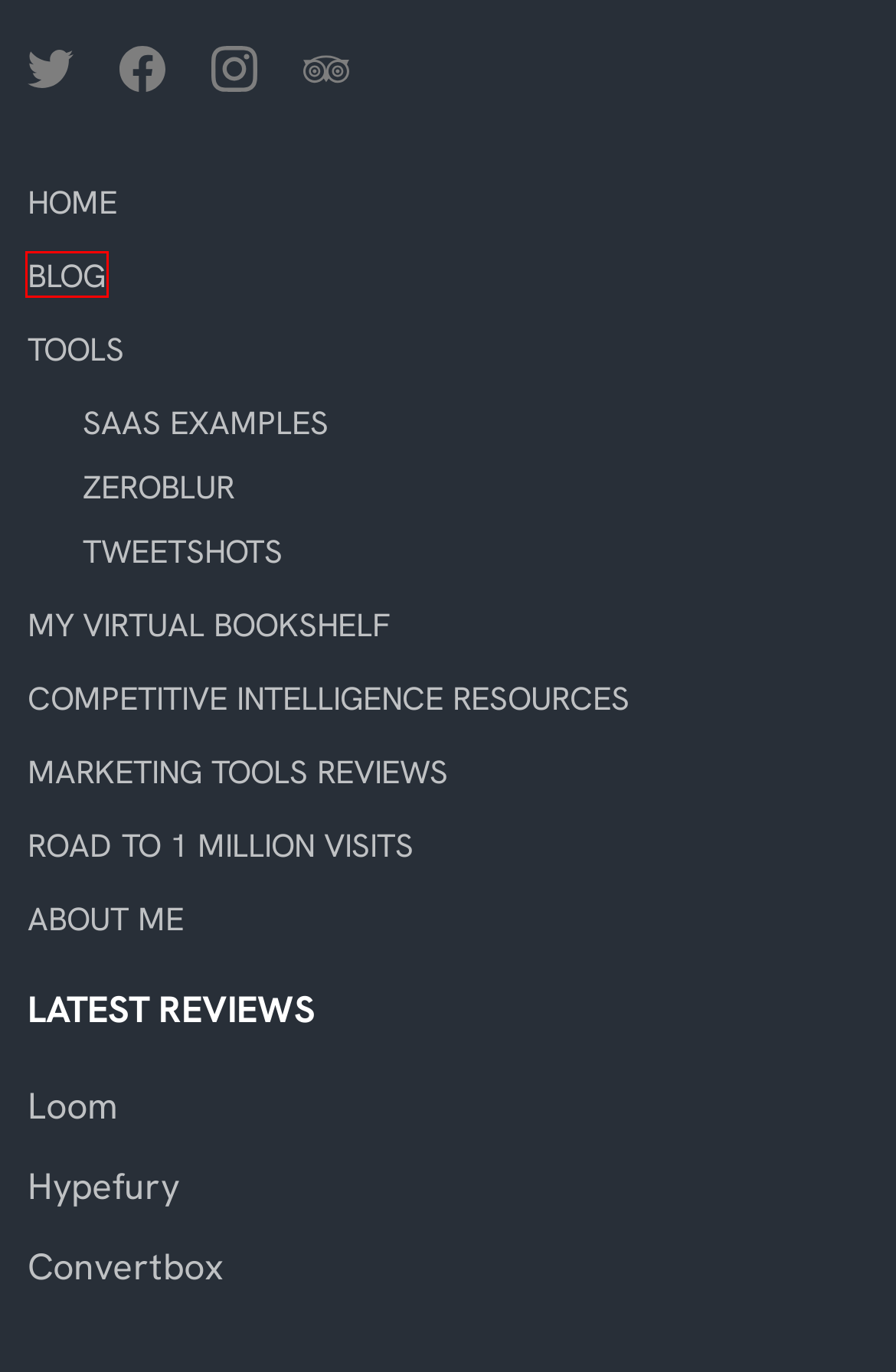You are provided with a screenshot of a webpage highlighting a UI element with a red bounding box. Choose the most suitable webpage description that matches the new page after clicking the element in the bounding box. Here are the candidates:
A. Loom Review: Best tool for team collaboration in 2022?
B. ConvertBox Review: Best lead capturing tool in 2022?
C. Honest Marketing Tools Reviews - DivByZero
D. Hypefury review 2021 - Supercharge your Twitter growth
E. Massimo Chieruzzi Blog on Marketing, Product and Startups
F. Road to a 1 Million visits blog
G. My virtual bookshelf
H. Massimo Chieruzzi - About Me

E